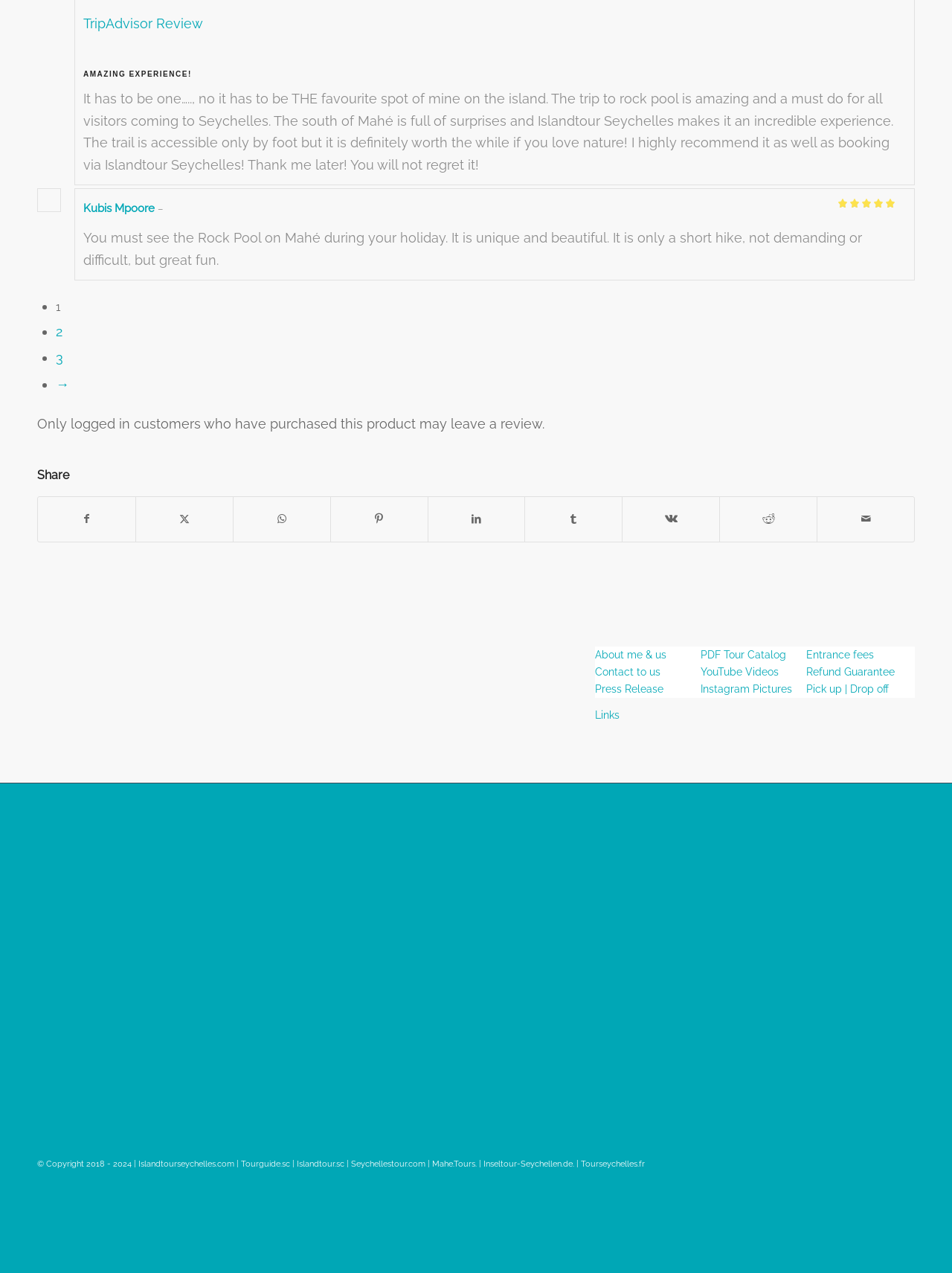Identify the bounding box of the UI element that matches this description: "Tourseychelles.fr".

[0.61, 0.91, 0.677, 0.918]